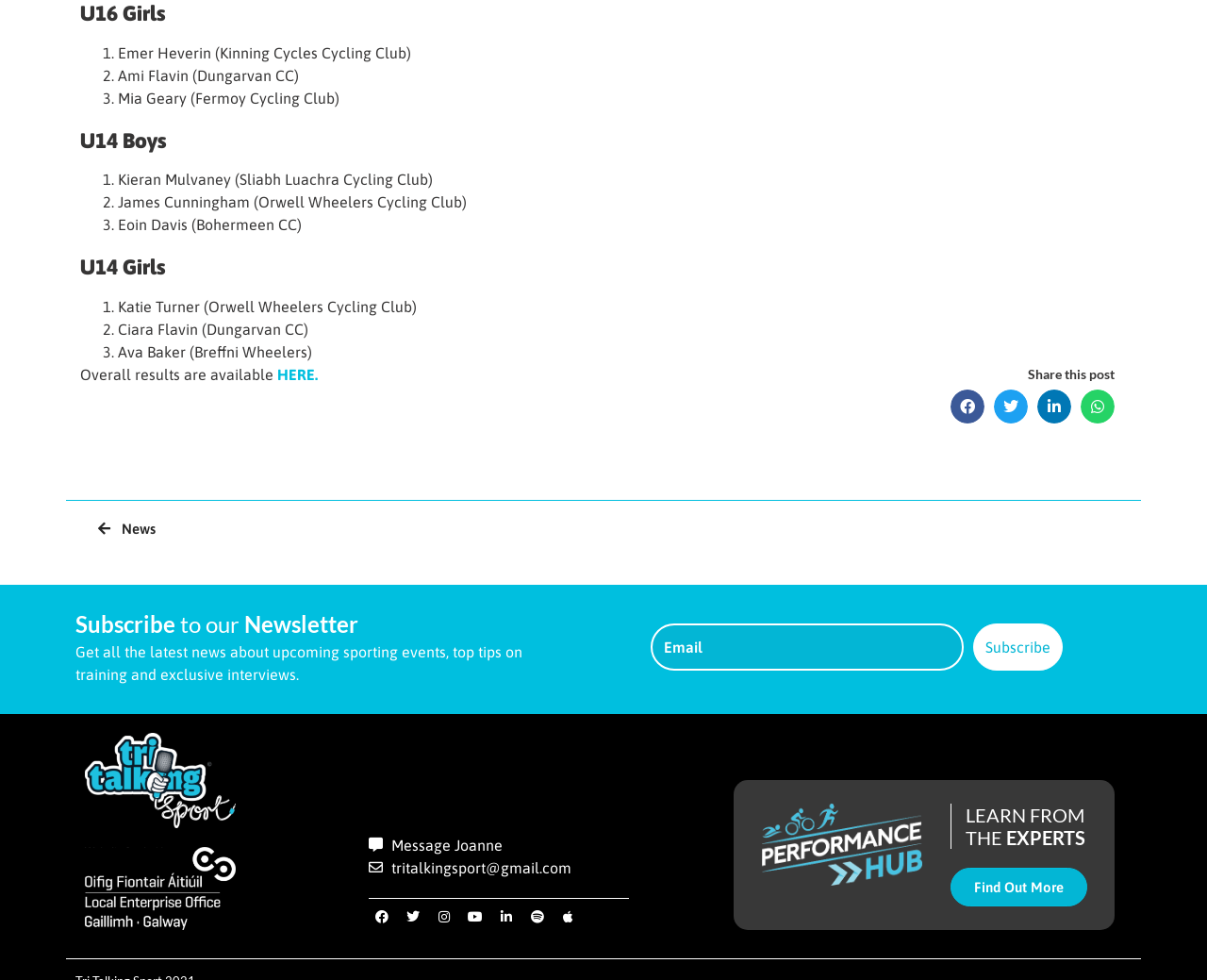What is the topic of the section 'LEARN FROM THE EXPERTS'?
Please give a well-detailed answer to the question.

The section 'LEARN FROM THE EXPERTS' has a link 'Find Out More', but the topic or content of this section is not explicitly stated. It may be related to learning from experts in the field of sports or cycling.